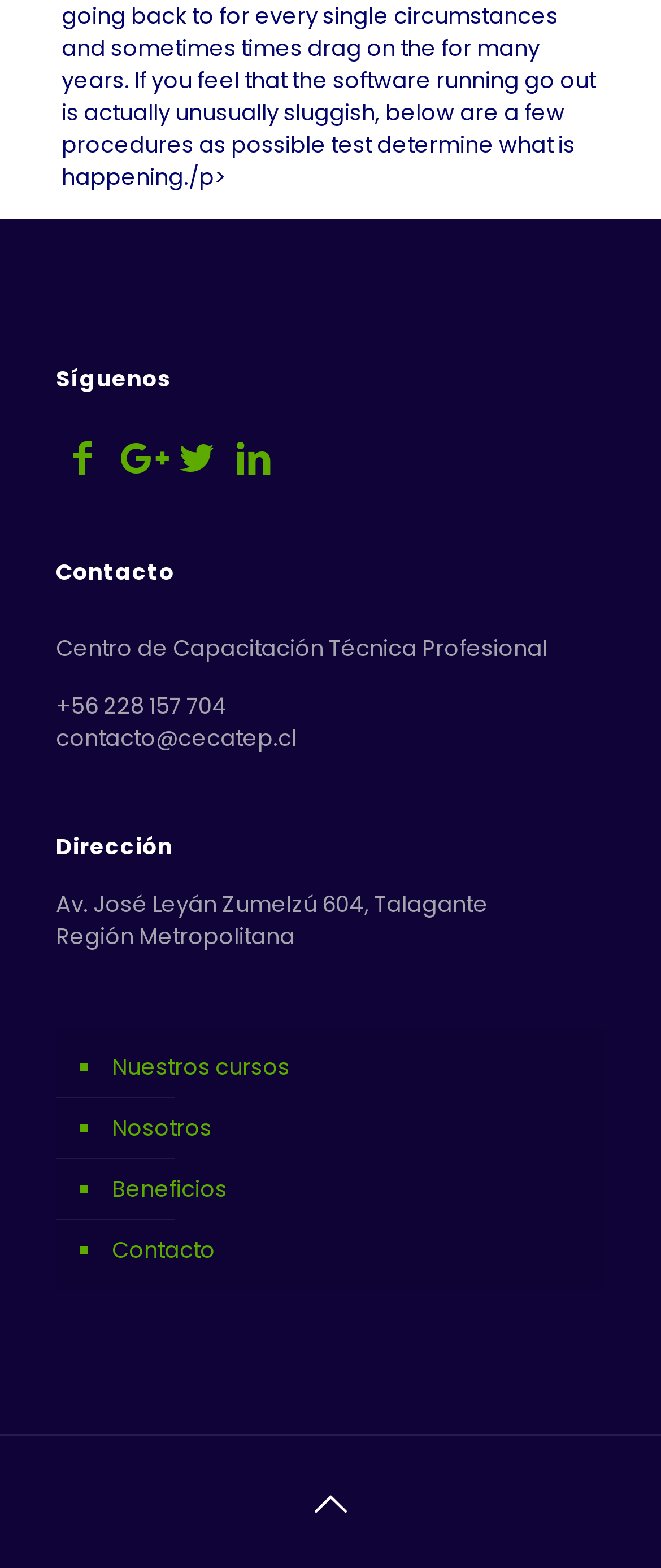Please determine the bounding box coordinates for the UI element described as: "facebook".

None